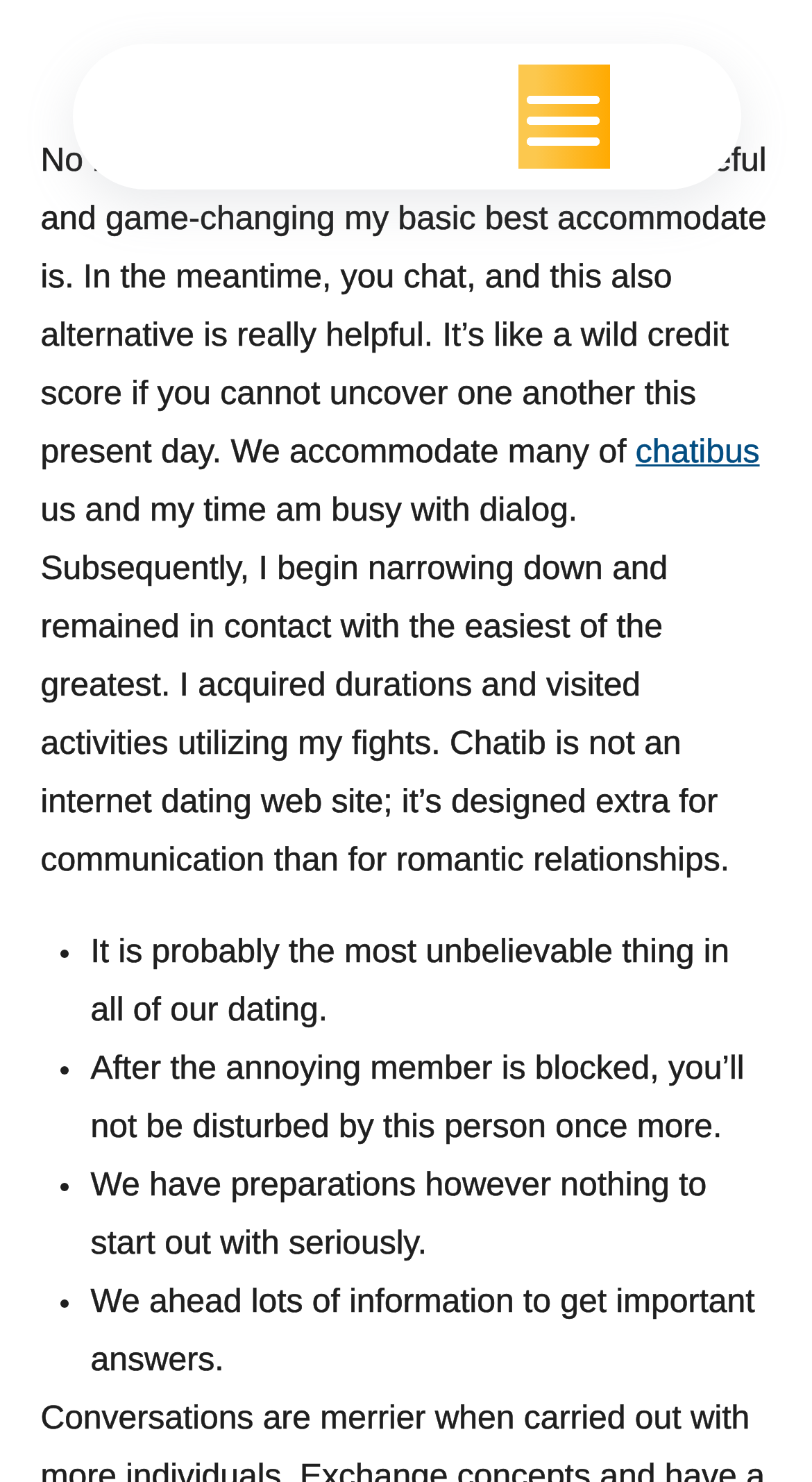What happens when an annoying member is blocked?
Please provide a comprehensive answer to the question based on the webpage screenshot.

According to the webpage, when an annoying member is blocked, you will not be disturbed by that person again. This is mentioned in one of the bullet points, which suggests that blocking a user will prevent them from contacting you further.